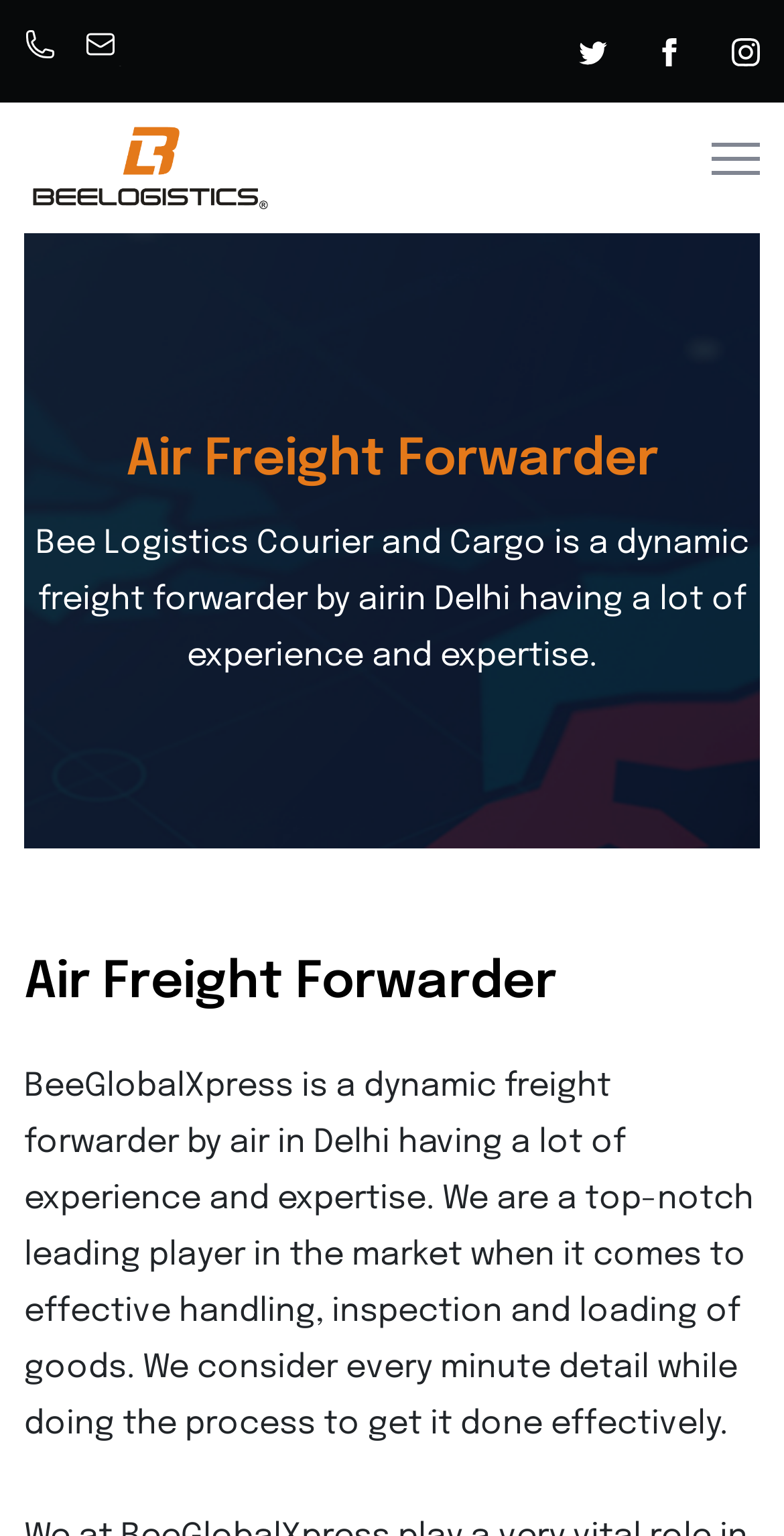Summarize the webpage with intricate details.

The webpage is about Bee Global Xxpress, an air freight forwarder service provider. At the top left, there are three links: a phone number, an email address, and an empty link. To the right of these links, there are three social media icons, each represented by an image. 

Below the top section, there is a prominent link to "Ecom" with an accompanying image. 

The main content of the webpage is divided into two sections. The first section has a heading "Air Freight Forwarder" and a brief description of Bee Logistics Courier and Cargo, stating that it is a dynamic freight forwarder by air in Delhi with a lot of experience and expertise. 

The second section, located below the first one, has another heading "Air Freight Forwarder" and a longer paragraph describing BeeGlobalXpress's services, highlighting their attention to detail in handling, inspecting, and loading goods.